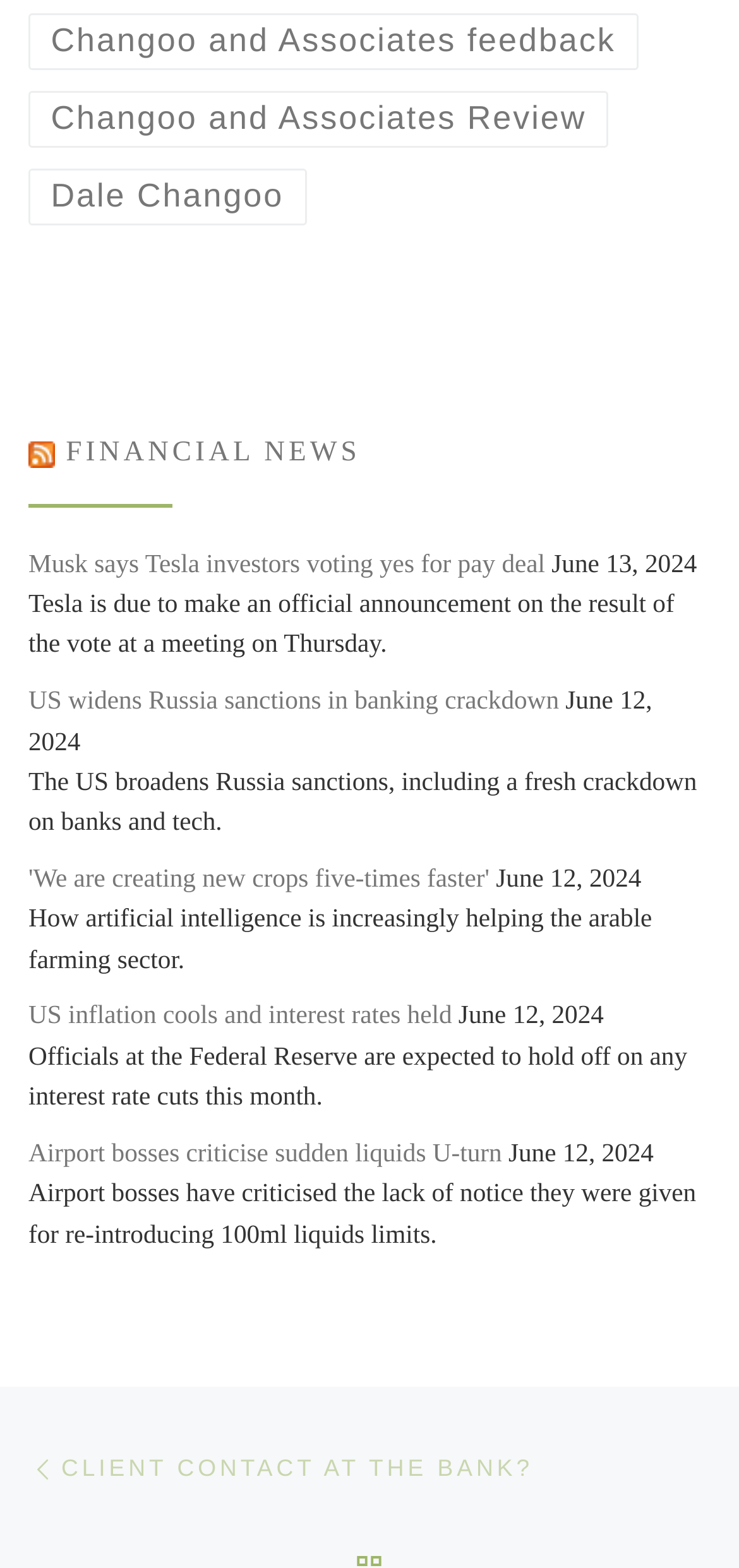Reply to the question below using a single word or brief phrase:
What is the date of the second news article?

June 12, 2024